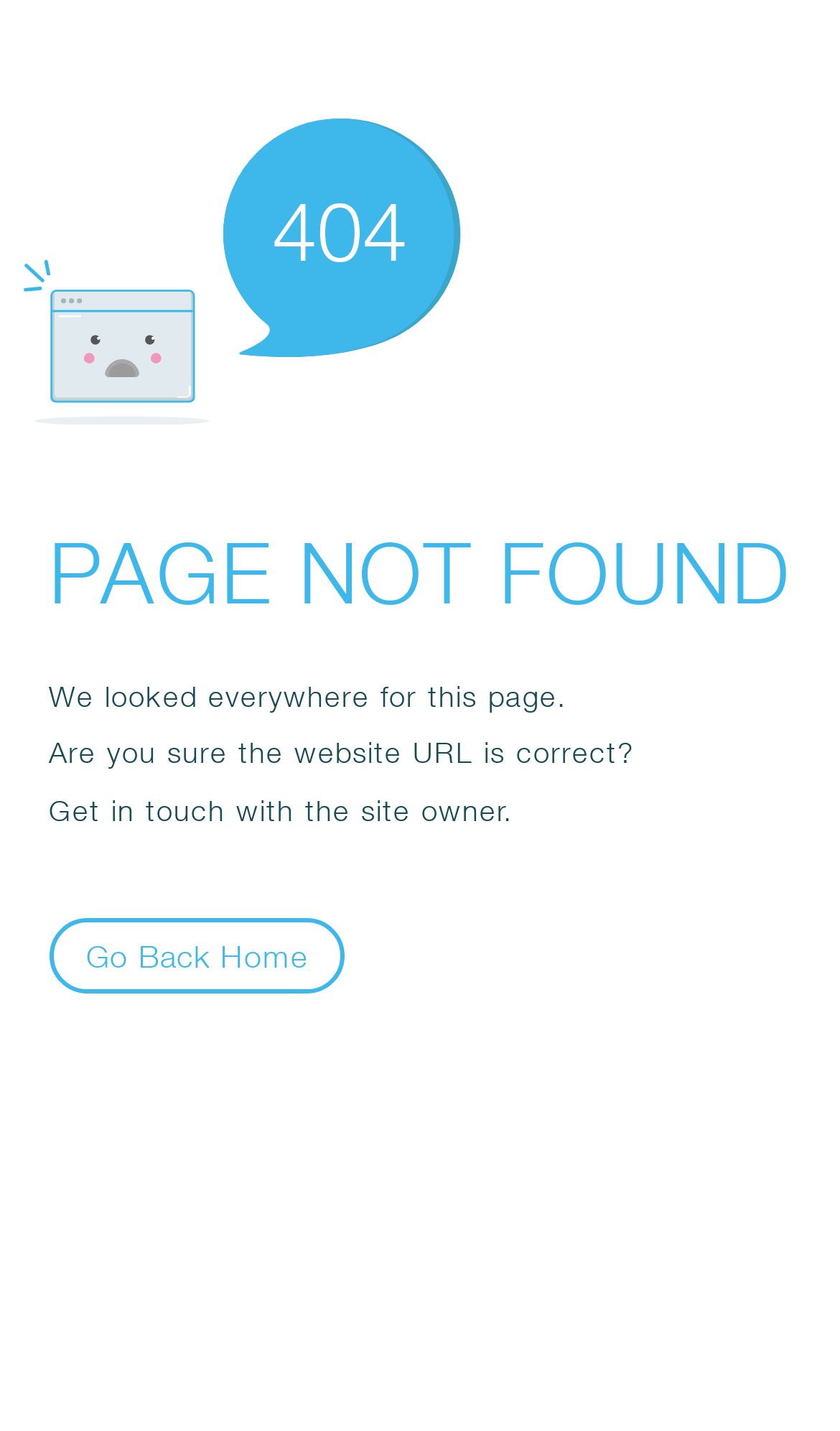Analyze the image and answer the question with as much detail as possible: 
What is the tone of the message on the page?

The tone of the message on the page is helpful and informative, providing the user with suggestions and options to resolve the issue. The language used is polite and courteous, making the user feel that the website is trying to assist them.